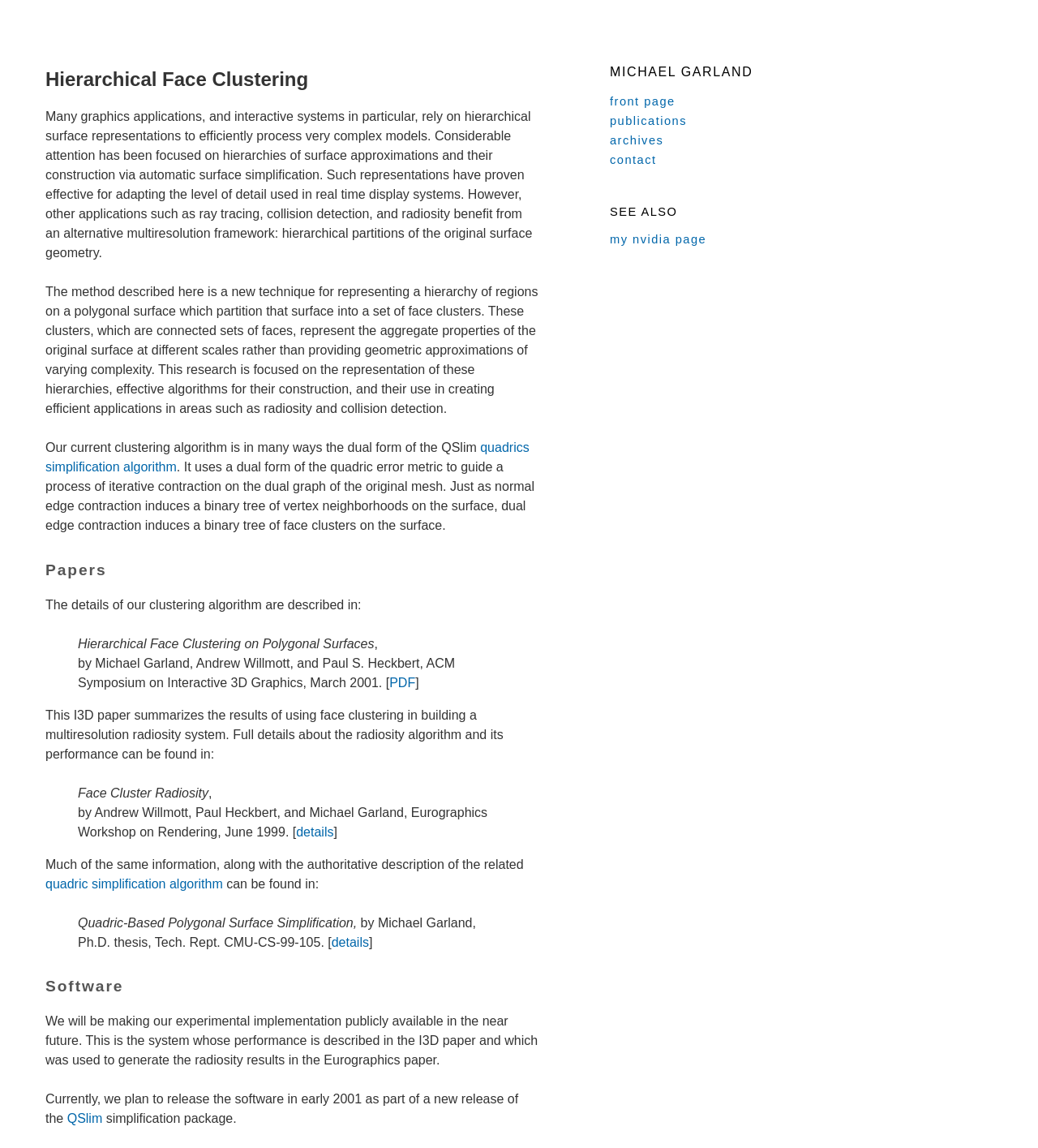Please identify the bounding box coordinates of the area I need to click to accomplish the following instruction: "view publications".

[0.588, 0.099, 0.662, 0.111]